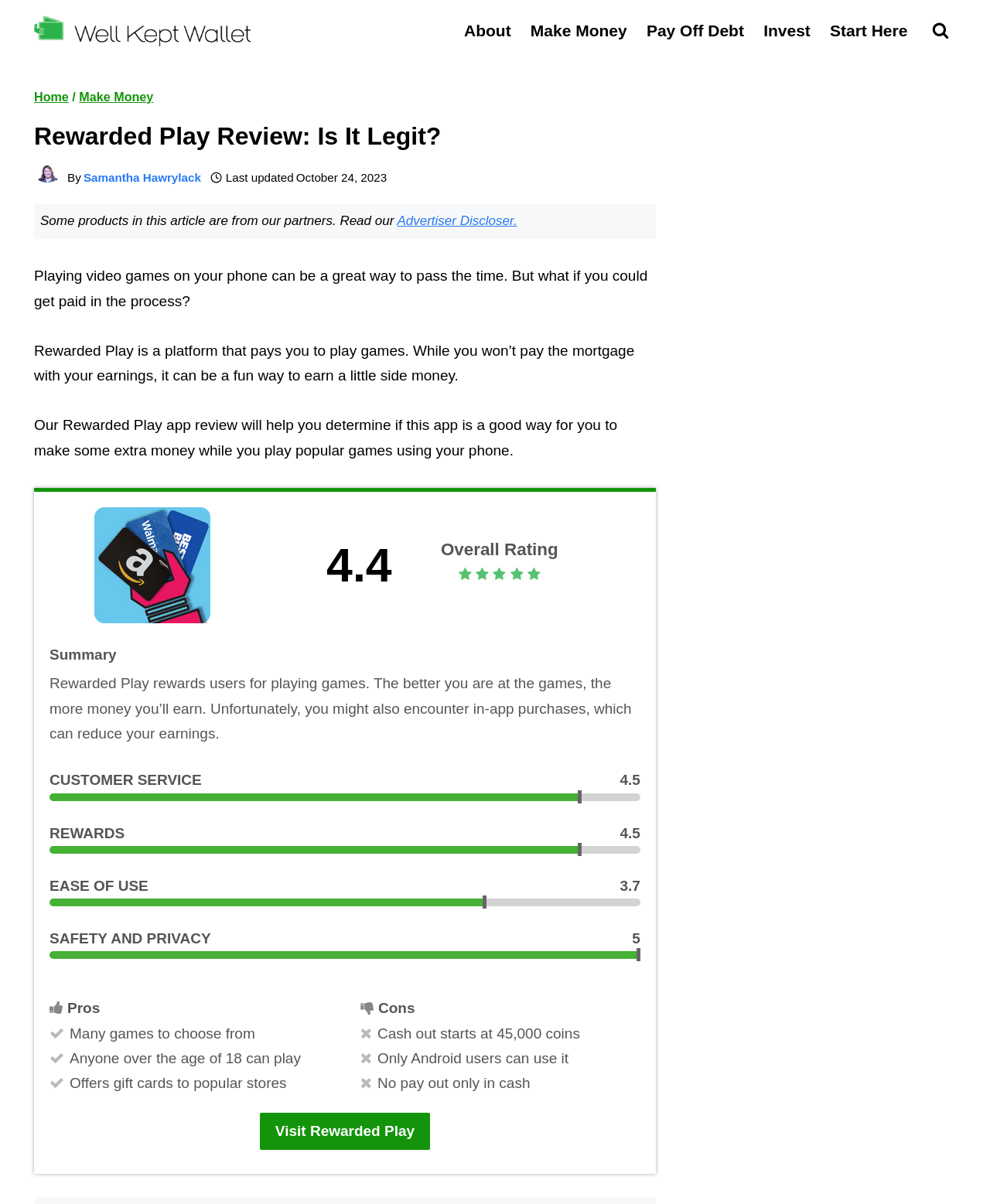Predict the bounding box coordinates of the area that should be clicked to accomplish the following instruction: "Visit Rewarded Play". The bounding box coordinates should consist of four float numbers between 0 and 1, i.e., [left, top, right, bottom].

[0.262, 0.923, 0.435, 0.956]